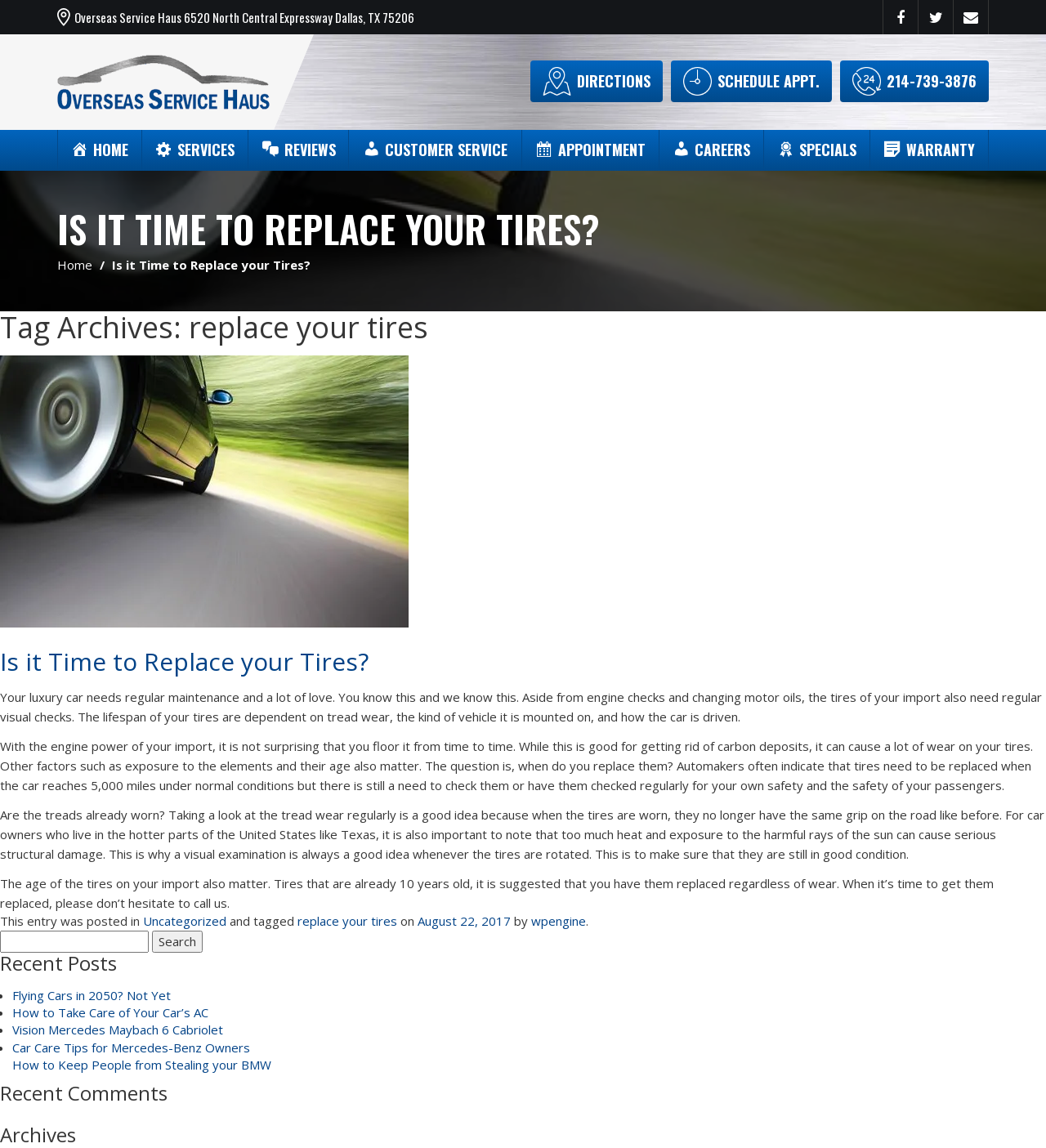Based on the element description: "Dangerous Drugs and Medical Devices", identify the UI element and provide its bounding box coordinates. Use four float numbers between 0 and 1, [left, top, right, bottom].

None